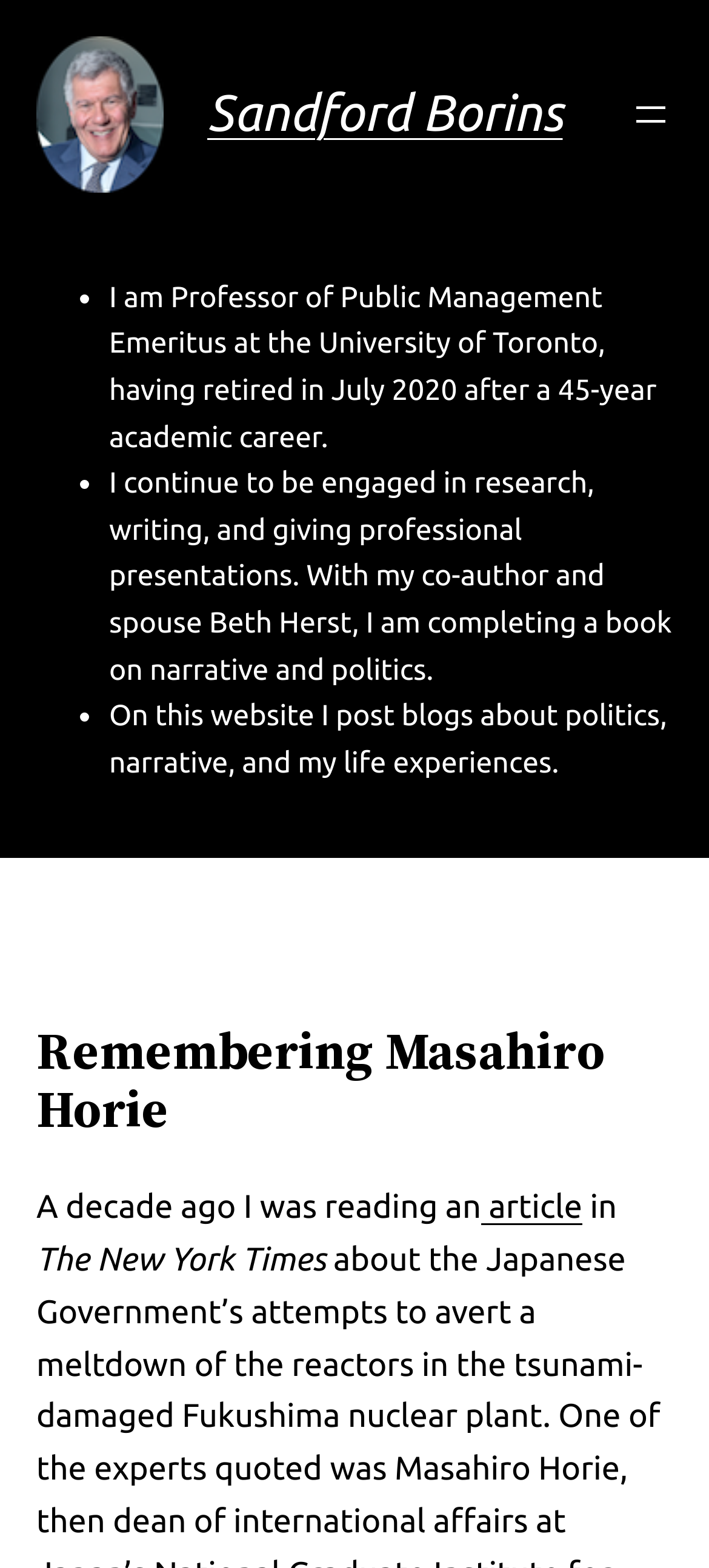What is the author's spouse's name?
Refer to the image and provide a detailed answer to the question.

The author's spouse's name is Beth Herst, as mentioned in the text 'With my co-author and spouse Beth Herst, I am completing a book on narrative and politics.'